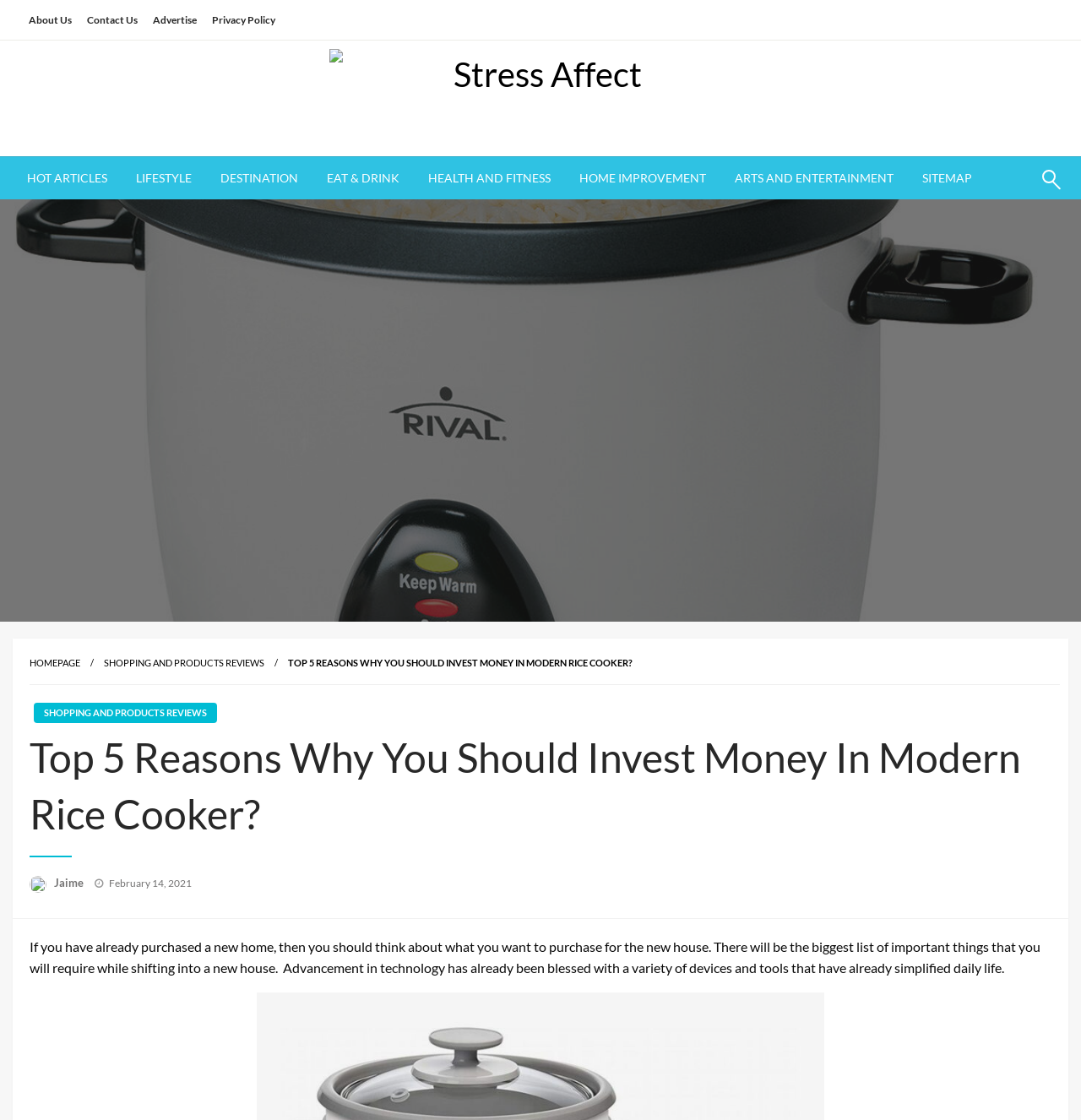Predict the bounding box coordinates of the area that should be clicked to accomplish the following instruction: "Read Top 5 Reasons Why You Should Invest Money In Modern Rice Cooker?". The bounding box coordinates should consist of four float numbers between 0 and 1, i.e., [left, top, right, bottom].

[0.266, 0.587, 0.585, 0.597]